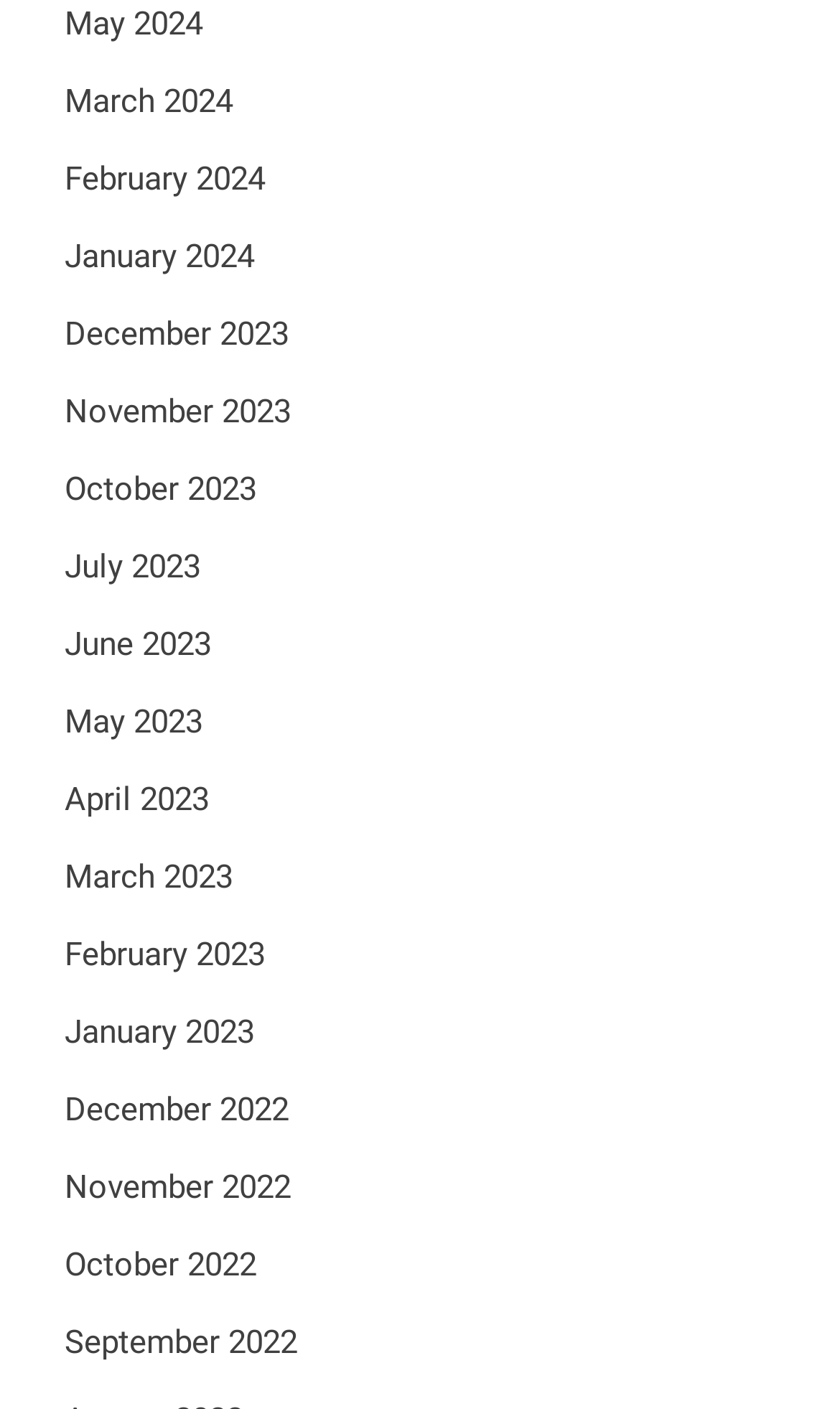Please predict the bounding box coordinates of the element's region where a click is necessary to complete the following instruction: "View May 2024". The coordinates should be represented by four float numbers between 0 and 1, i.e., [left, top, right, bottom].

[0.077, 0.003, 0.241, 0.03]